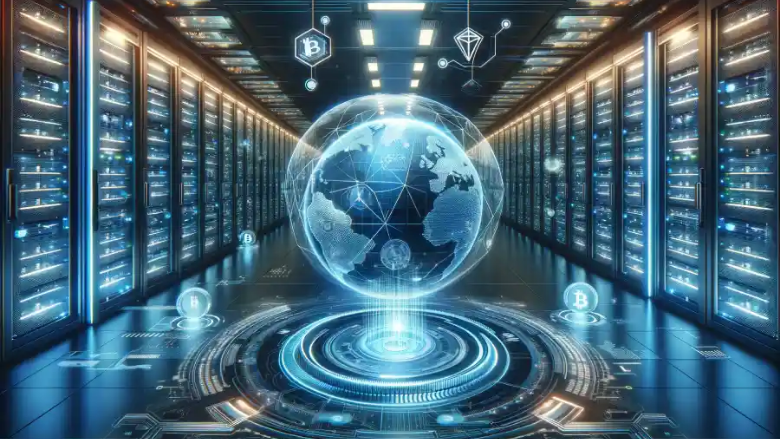Based on the image, give a detailed response to the question: Is the atmosphere of the image sophisticated?

The caption conveys that the overall atmosphere of the image conveys a sense of sophistication, suggesting a high level of refinement and elegance in the depiction of the digital landscape.